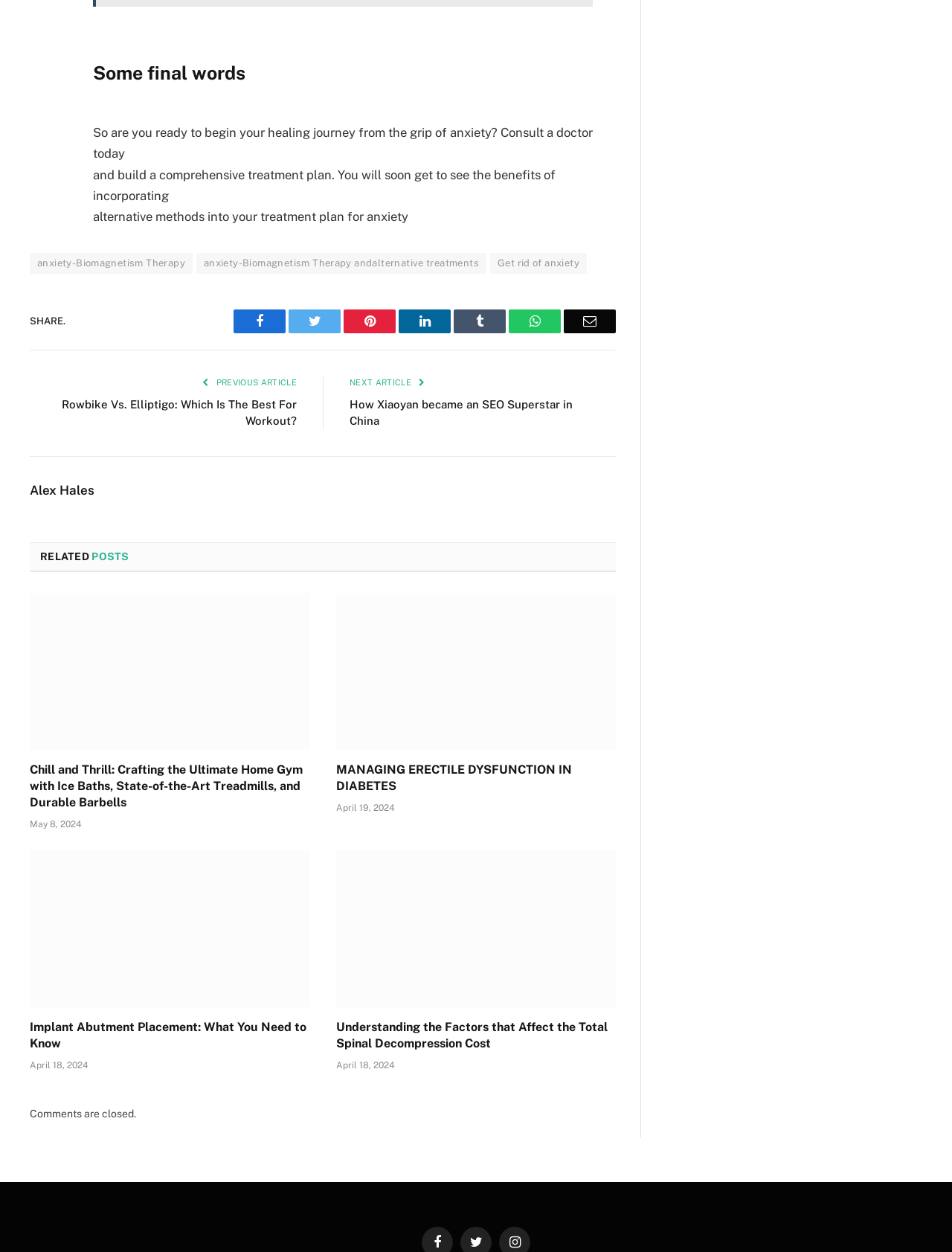What is the previous article about?
Answer briefly with a single word or phrase based on the image.

Rowbike Vs. Elliptigo